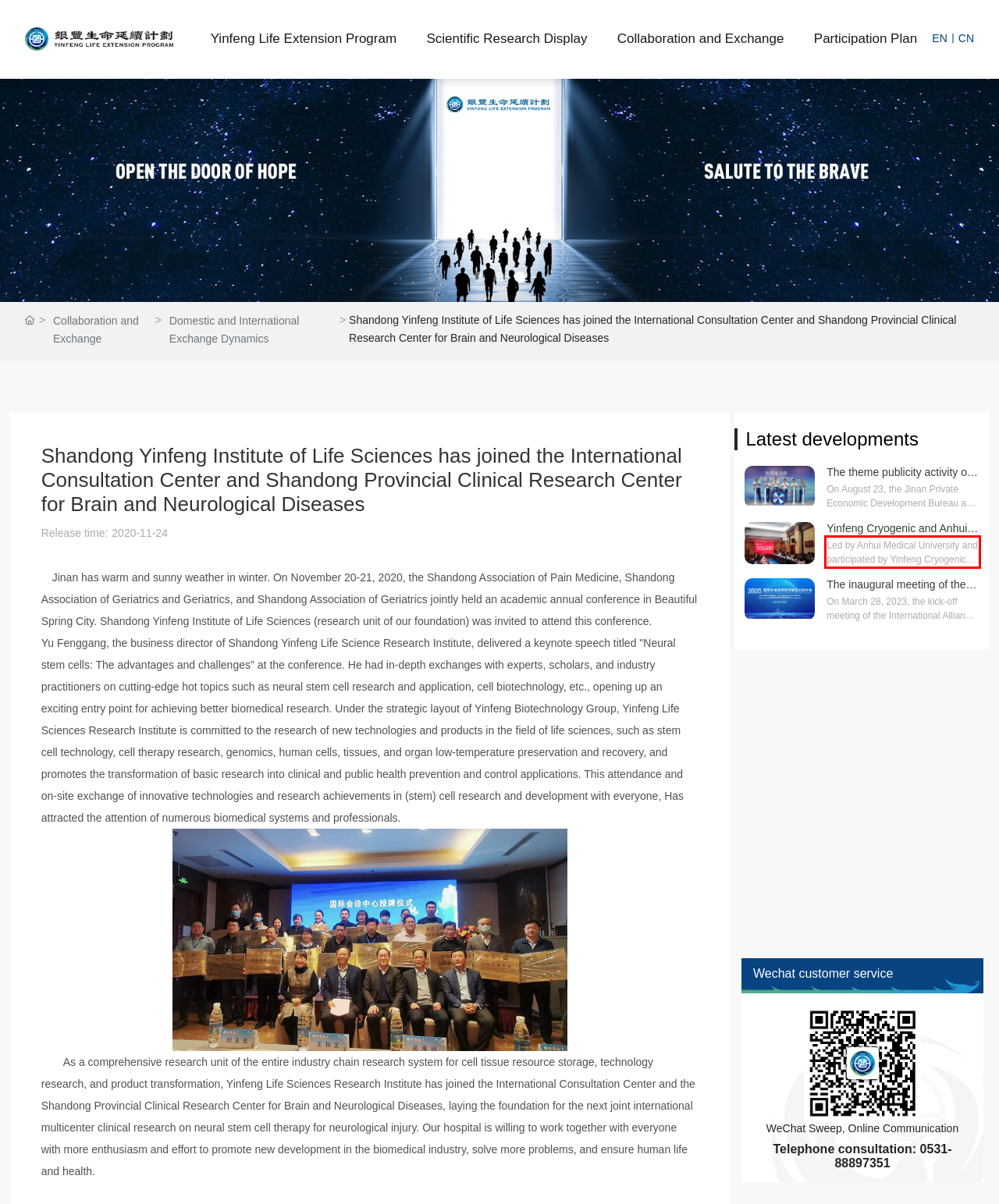Please recognize and transcribe the text located inside the red bounding box in the webpage image.

Led by Anhui Medical University and participated by Yinfeng Cryogenic Medical Technology Co., Ltd., the "Engineering Research Center for Life Resources Conservation and Artificial Organs of the Ministry of Education" was officially accepted and awarded by the Ministry of Education. As one of the four major platforms for the transformation of the center's project, Yinfeng Cryogenic Co., Ltd. is responsible for the "development, promotion and application of cryogenic preservation technology of biological matrix materials".